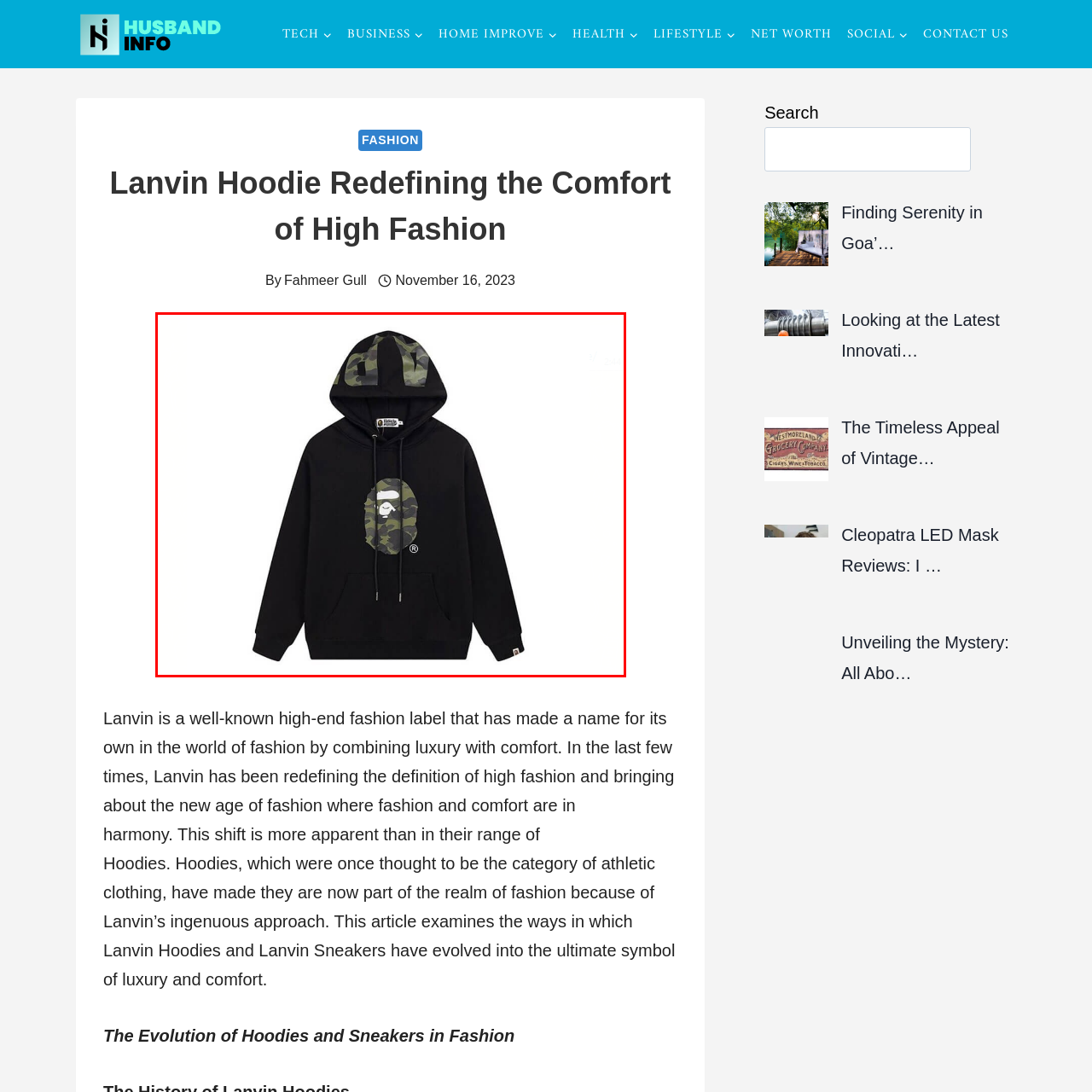What pattern is on the hood?
Focus on the visual details within the red bounding box and provide an in-depth answer based on your observations.

According to the caption, the hood itself stands out with a 'distinctive camouflage pattern', which implies that the pattern on the hood is camouflage, commonly referred to as 'camo'.